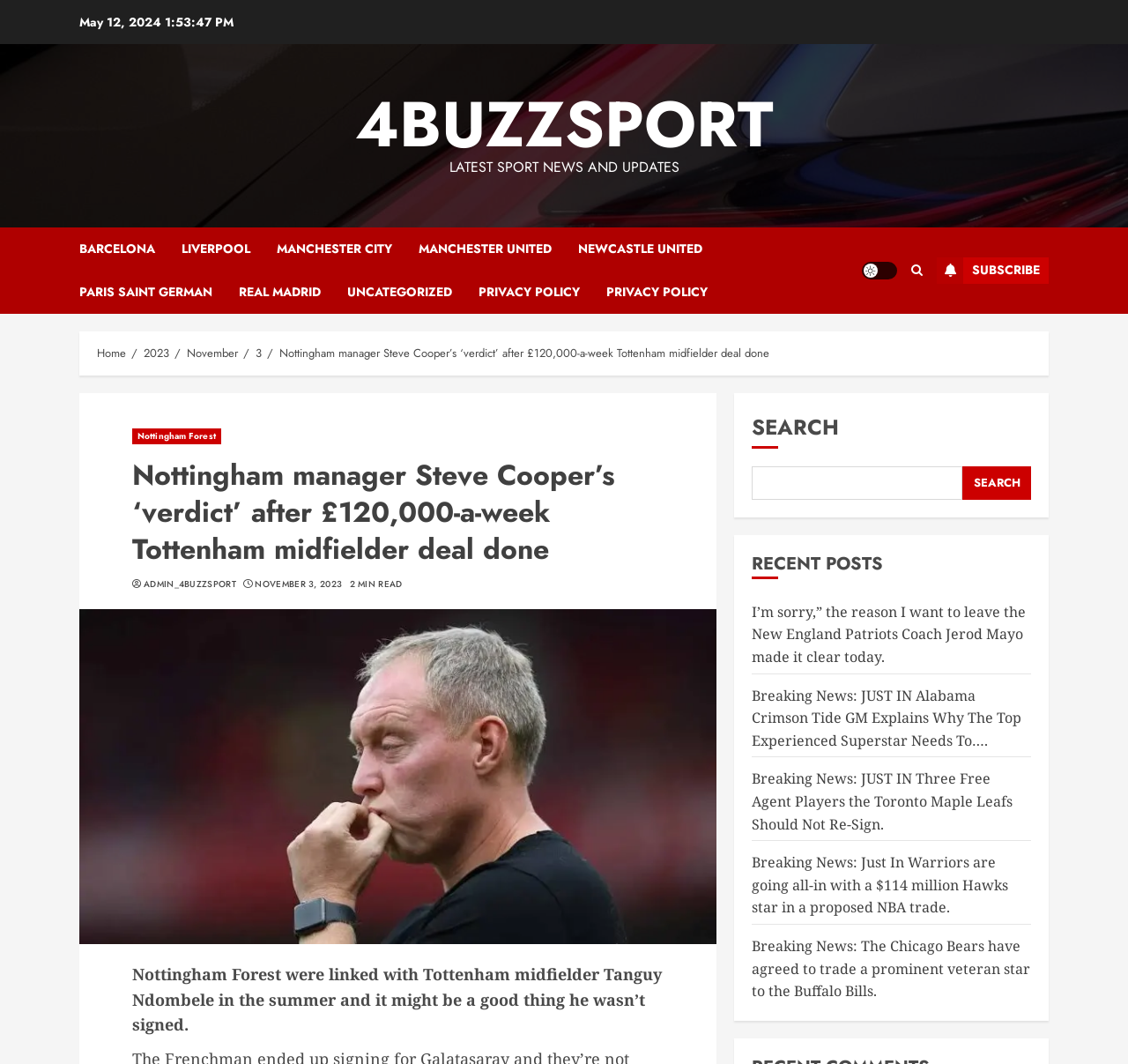Determine the bounding box coordinates of the area to click in order to meet this instruction: "Explore the Top 10 AI Text and SEO Generators".

None